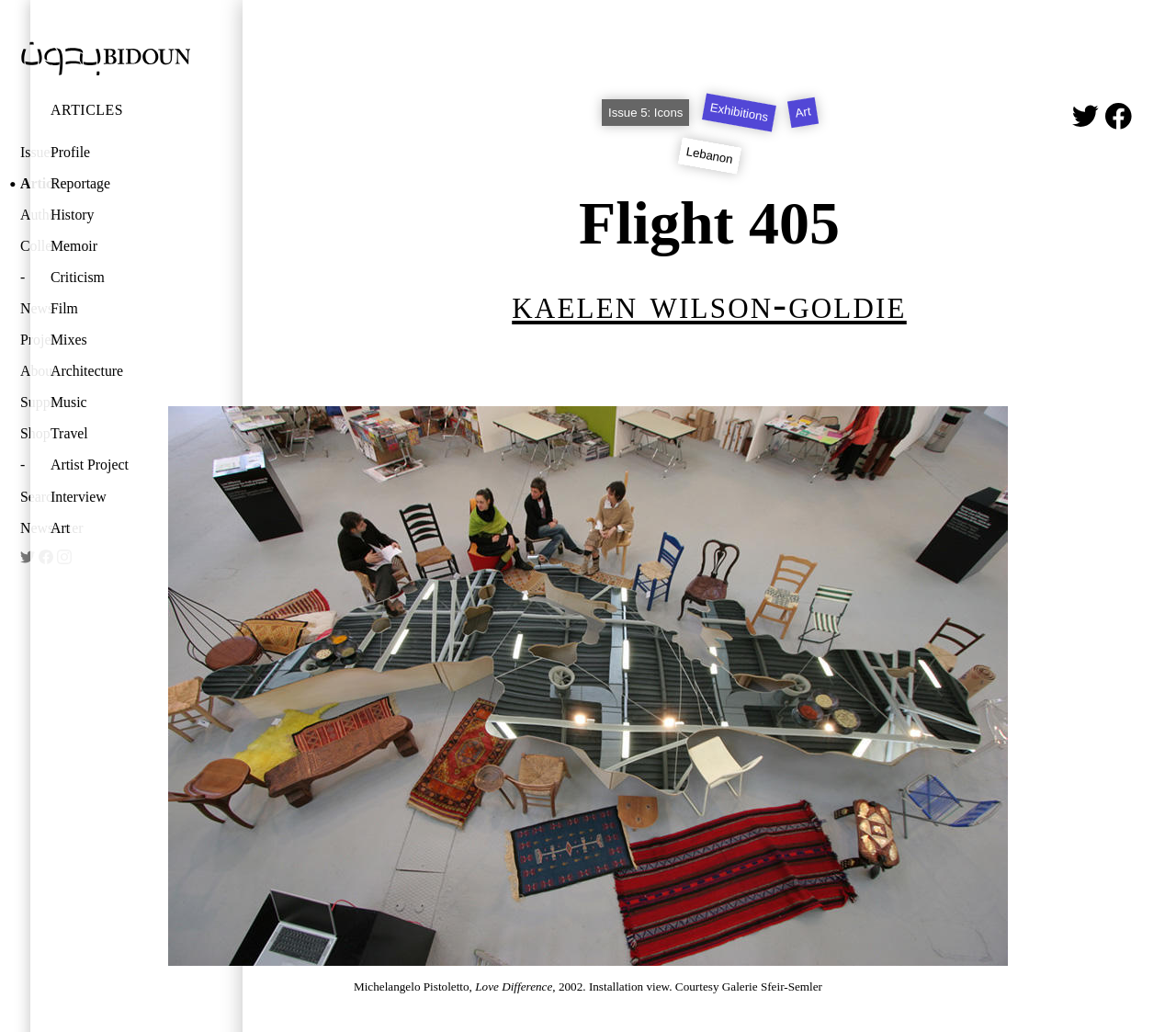Please answer the following question using a single word or phrase: 
What is the name of the artist featured in this article?

Michelangelo Pistoletto